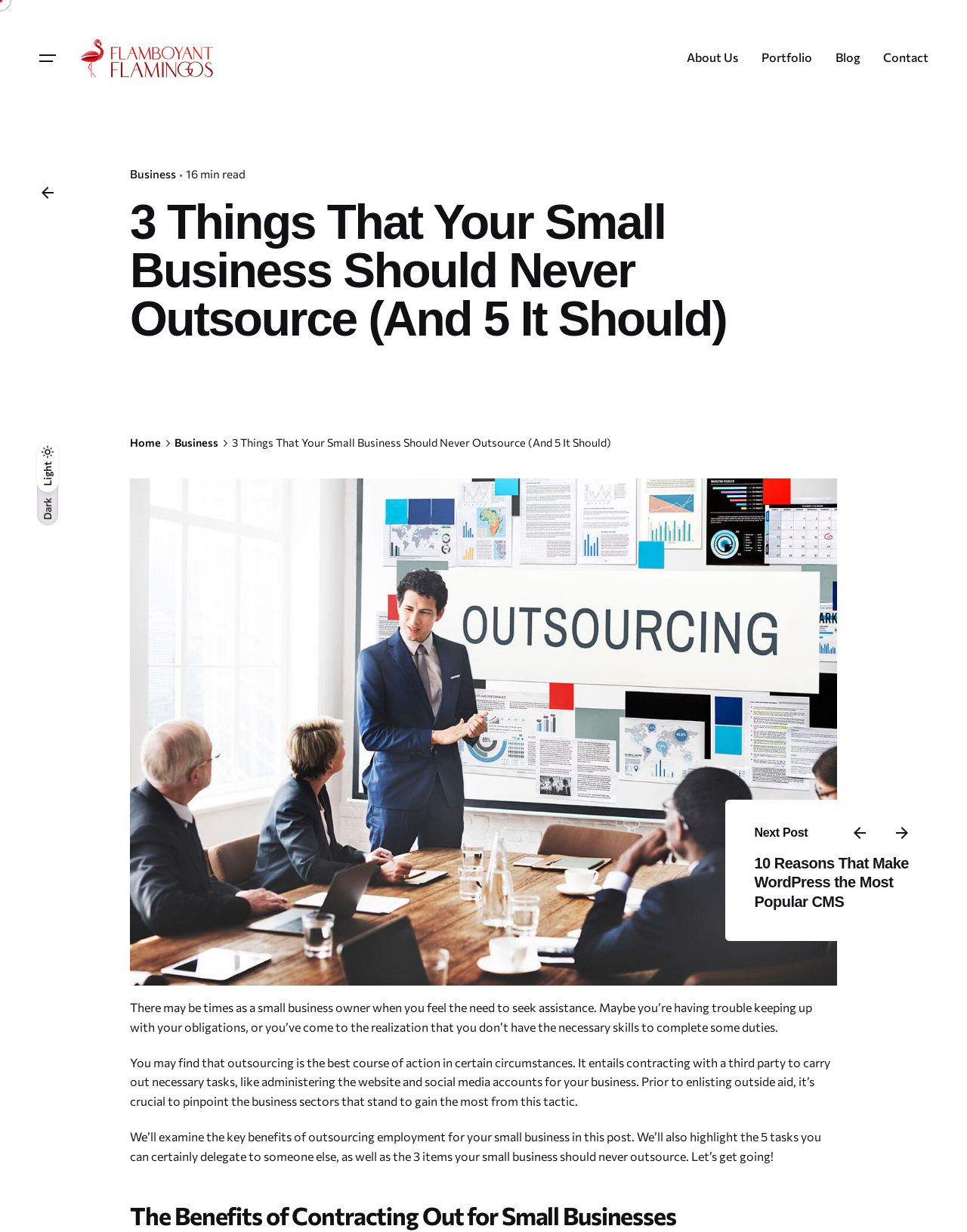Please mark the bounding box coordinates of the area that should be clicked to carry out the instruction: "Click the 'Next Post' link".

[0.78, 0.669, 0.835, 0.682]